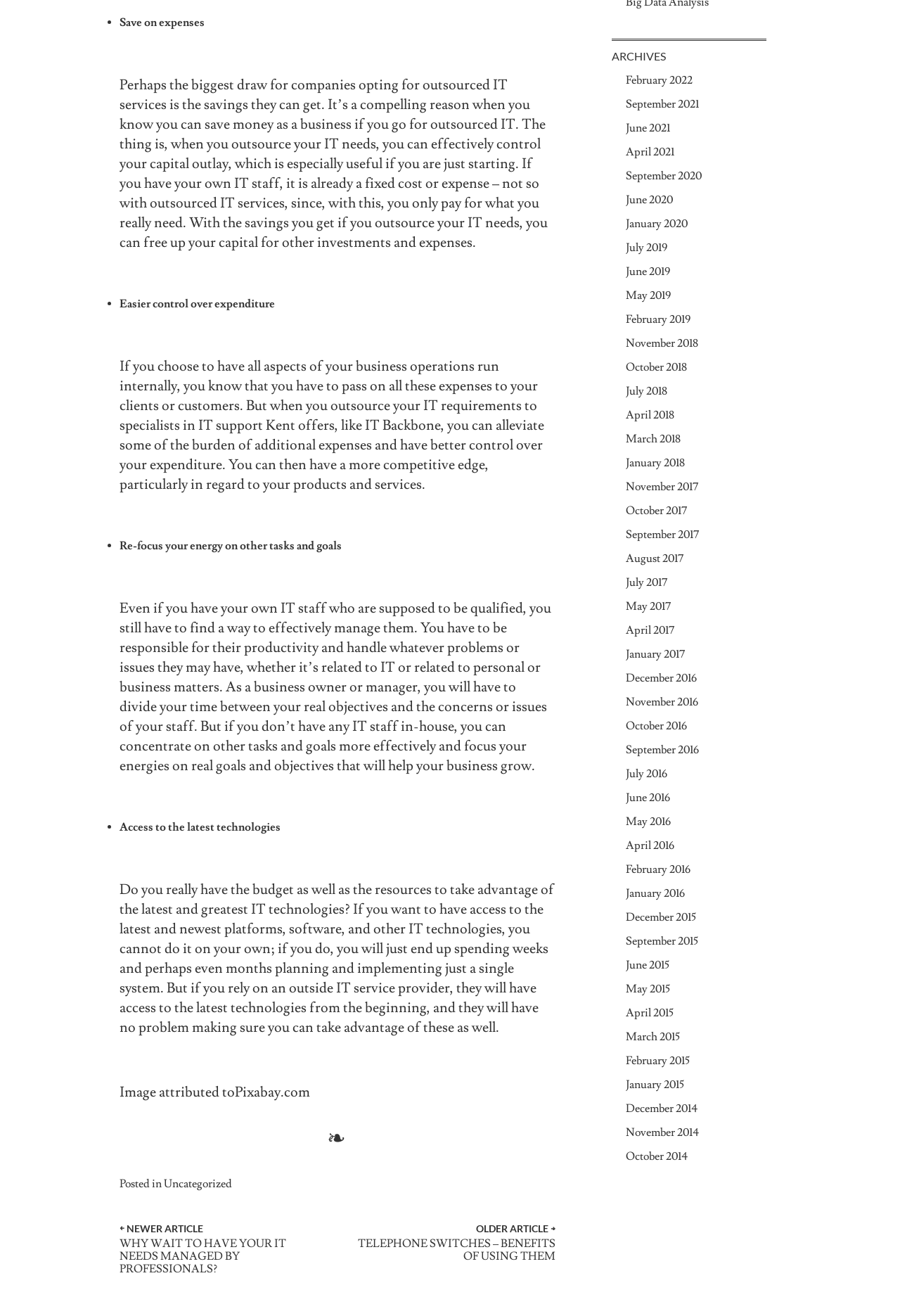What are the benefits of outsourced IT services?
Answer the question with as much detail as you can, using the image as a reference.

The webpage lists four benefits of outsourced IT services, which are saving on expenses, having easier control over expenditure, refocusing energy on other tasks and goals, and accessing the latest technologies.